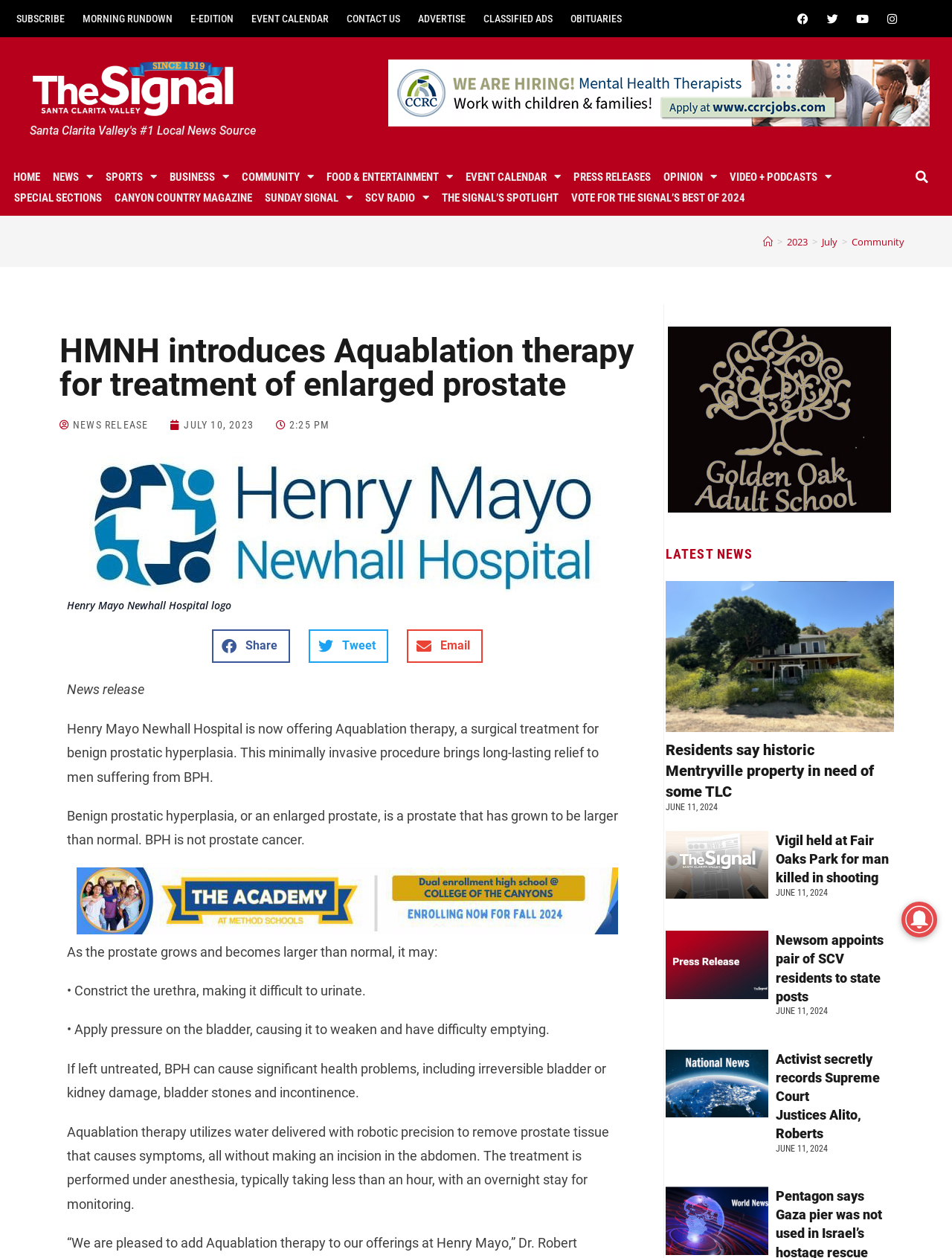Please identify the bounding box coordinates of the clickable element to fulfill the following instruction: "Search for something". The coordinates should be four float numbers between 0 and 1, i.e., [left, top, right, bottom].

[0.951, 0.132, 0.985, 0.149]